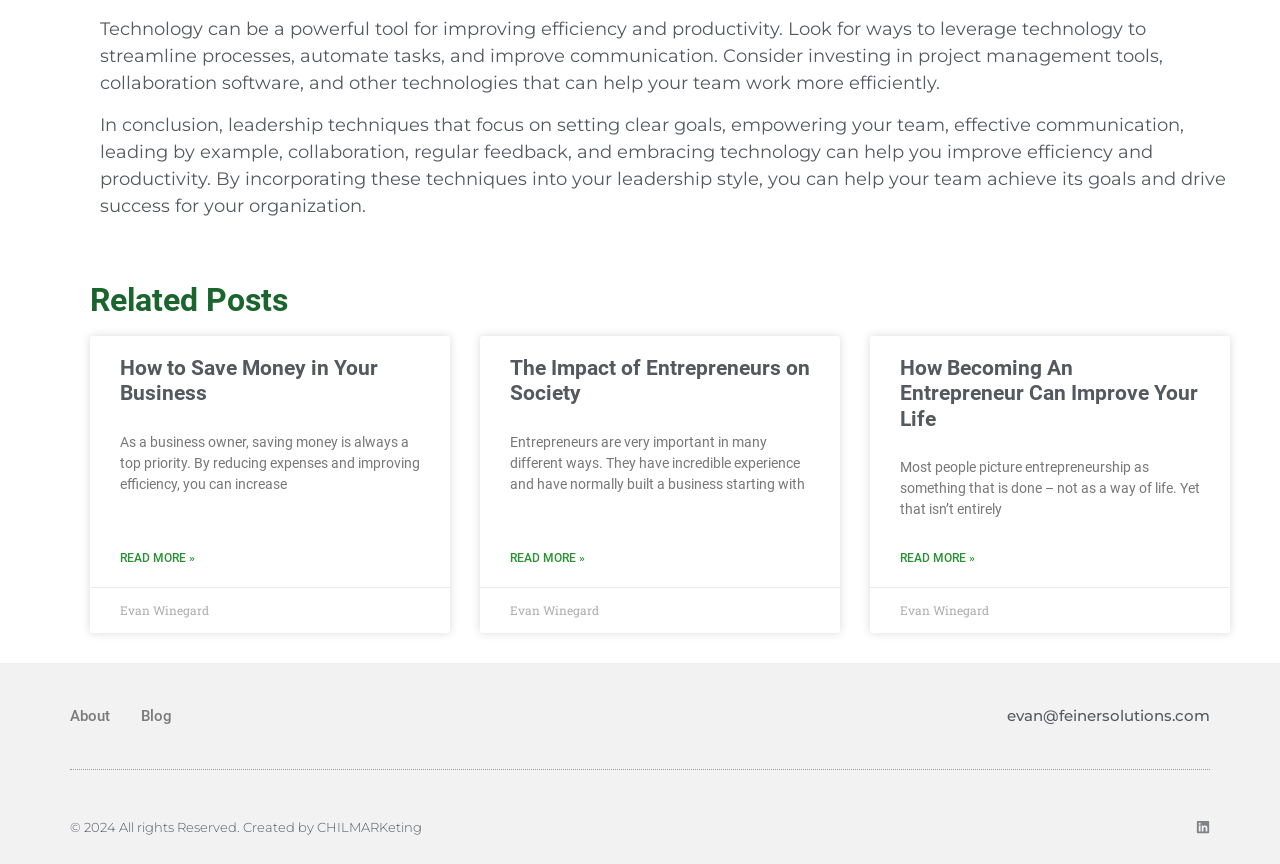What social media platform is linked at the bottom of the webpage?
Look at the image and answer the question using a single word or phrase.

Linkedin